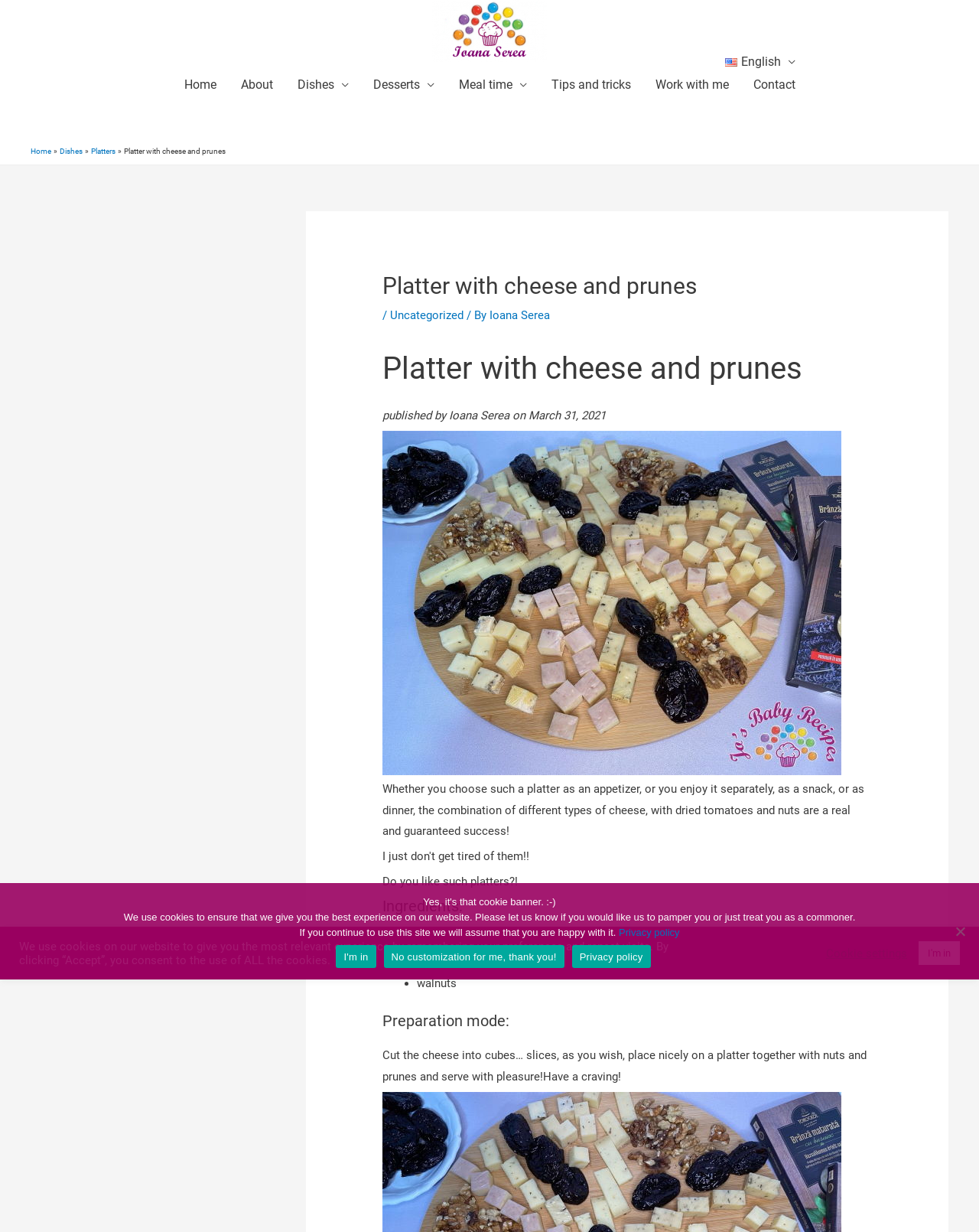Use the information in the screenshot to answer the question comprehensively: What is one of the ingredients used?

I found the ingredient 'prunes' in the list of ingredients, specifically in the text 'prunes (I took from The Linden Grocery)'.